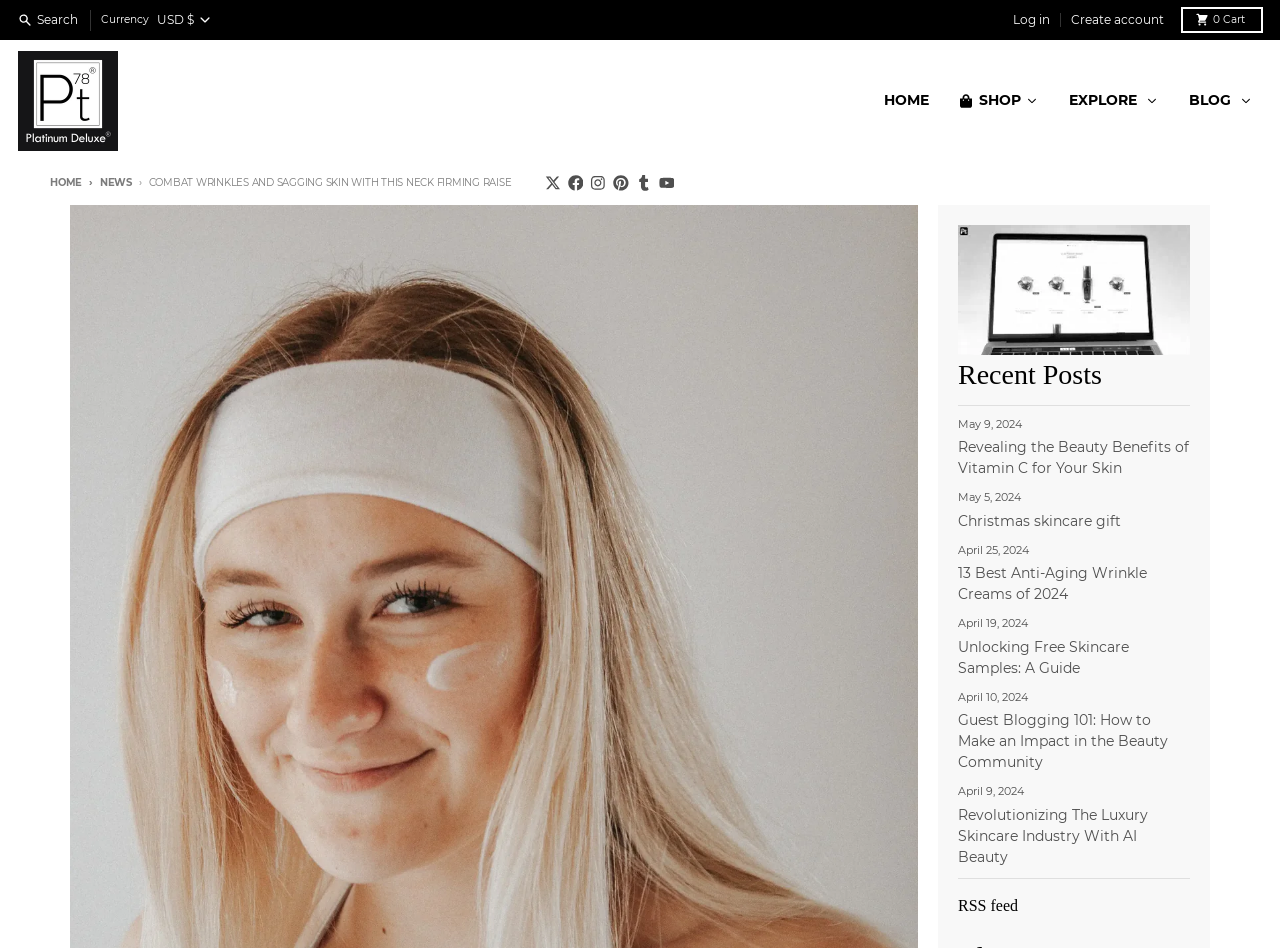What is the currency used on this website?
Provide a well-explained and detailed answer to the question.

I found the currency used on this website by looking at the top navigation bar, where I saw a button labeled 'USD $' with a dropdown list, indicating that the default currency is USD.